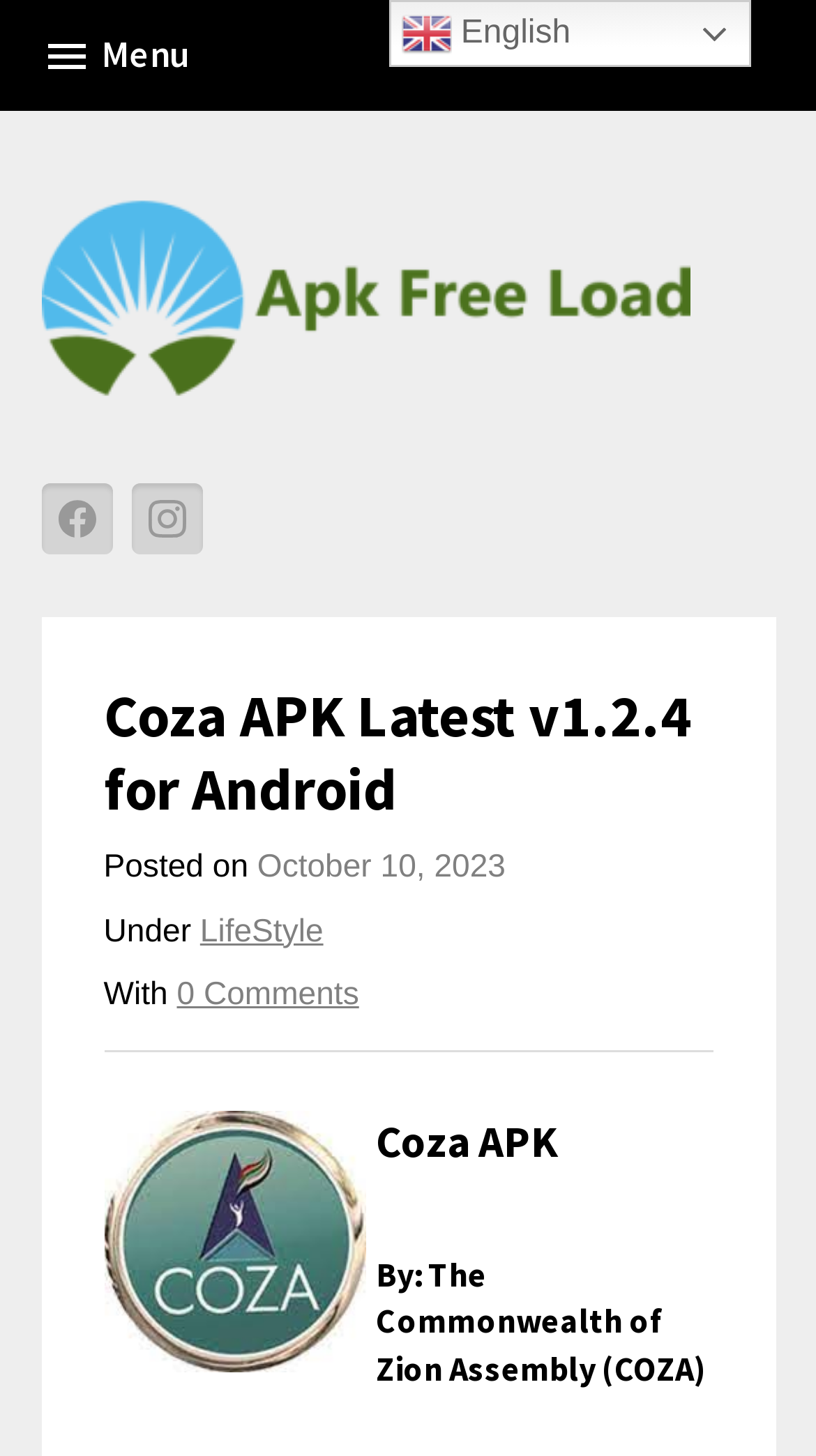Please find the bounding box for the UI element described by: "0 Comments".

[0.217, 0.672, 0.44, 0.696]